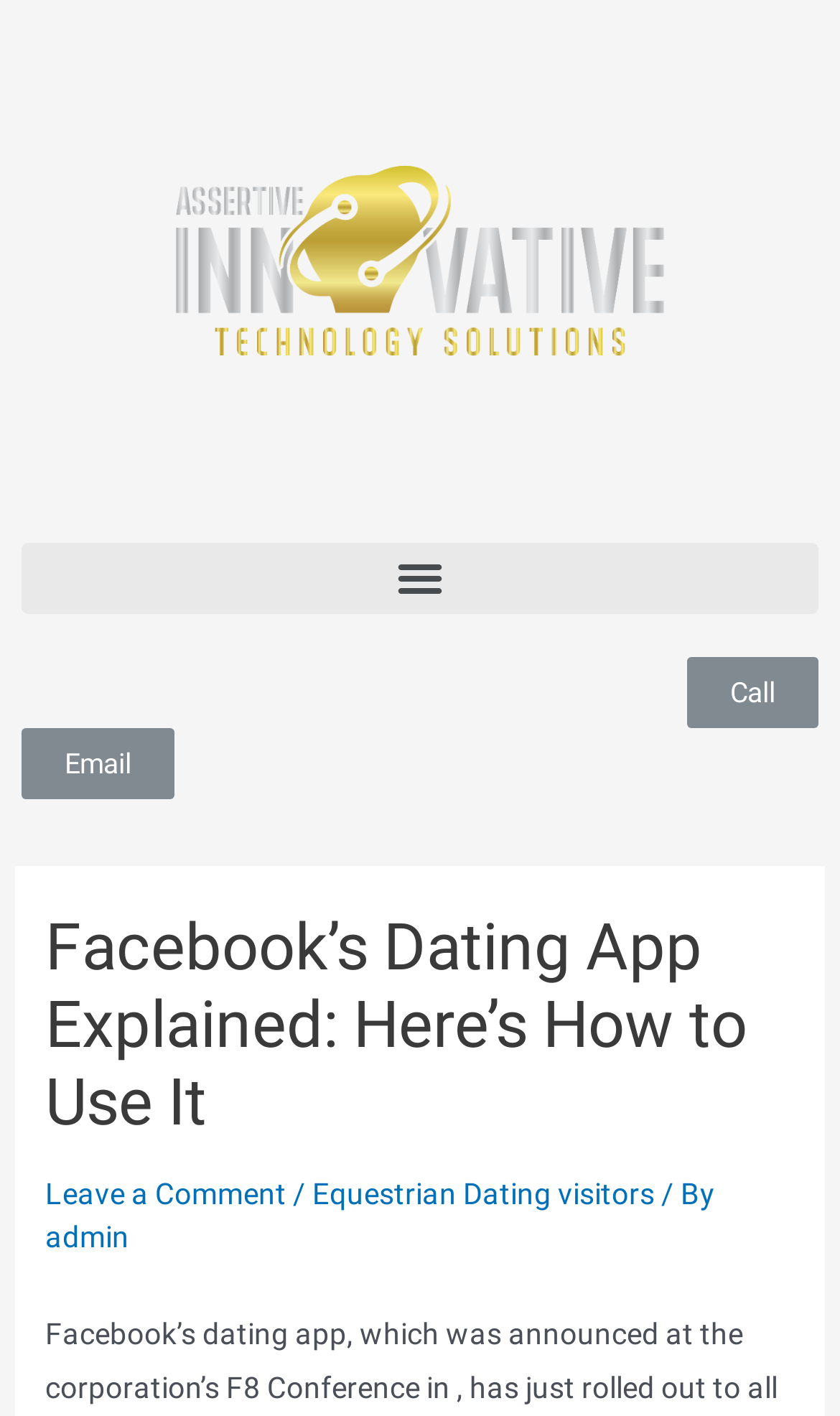What is the separator between the article title and the comment section?
Deliver a detailed and extensive answer to the question.

I found a static text '/' which separates the article title and the comment section, indicating a division between the two sections.